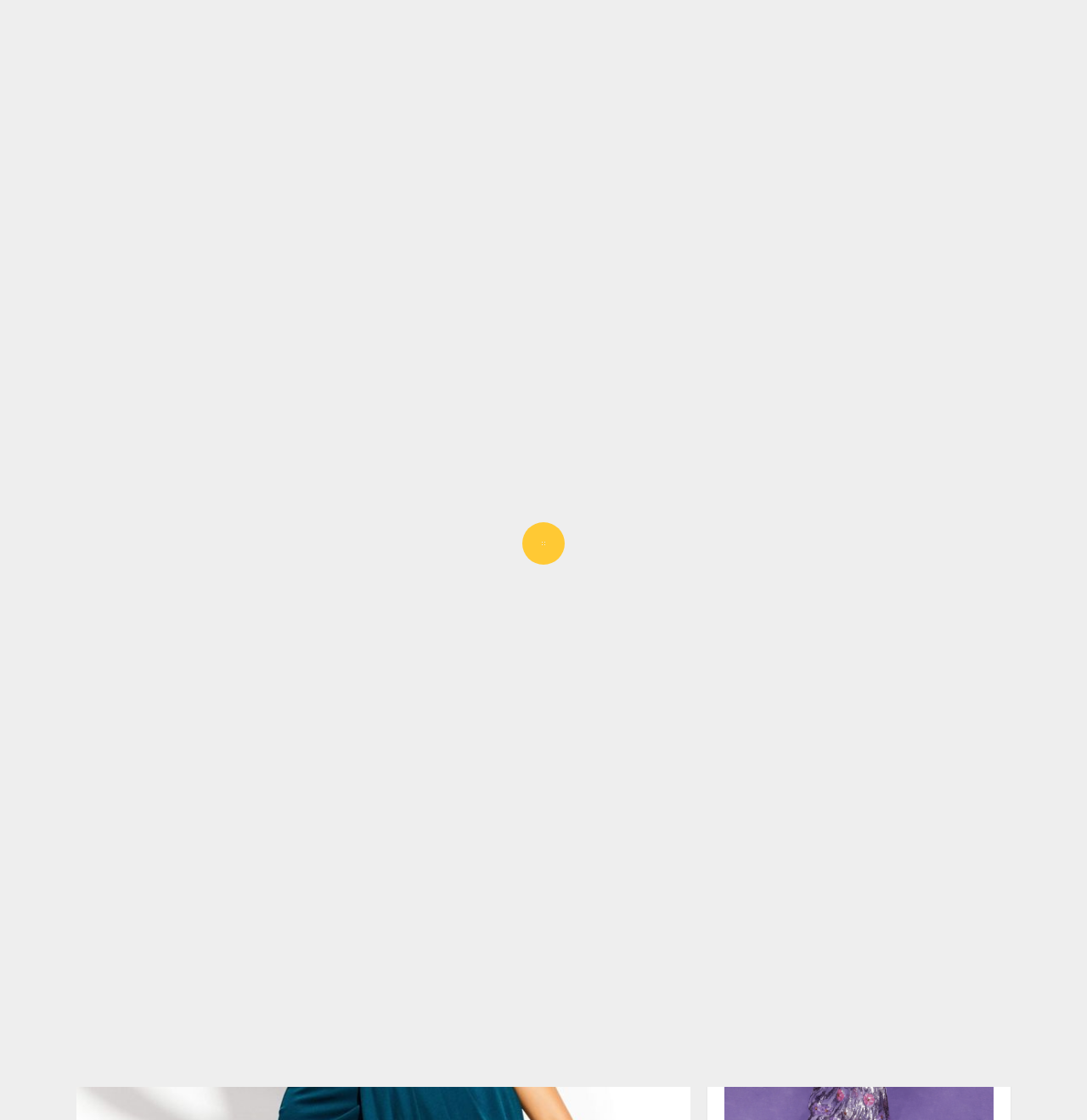Please find and give the text of the main heading on the webpage.

Elegance Redefined: Best Formal Dresses for Big Bust and Tummy